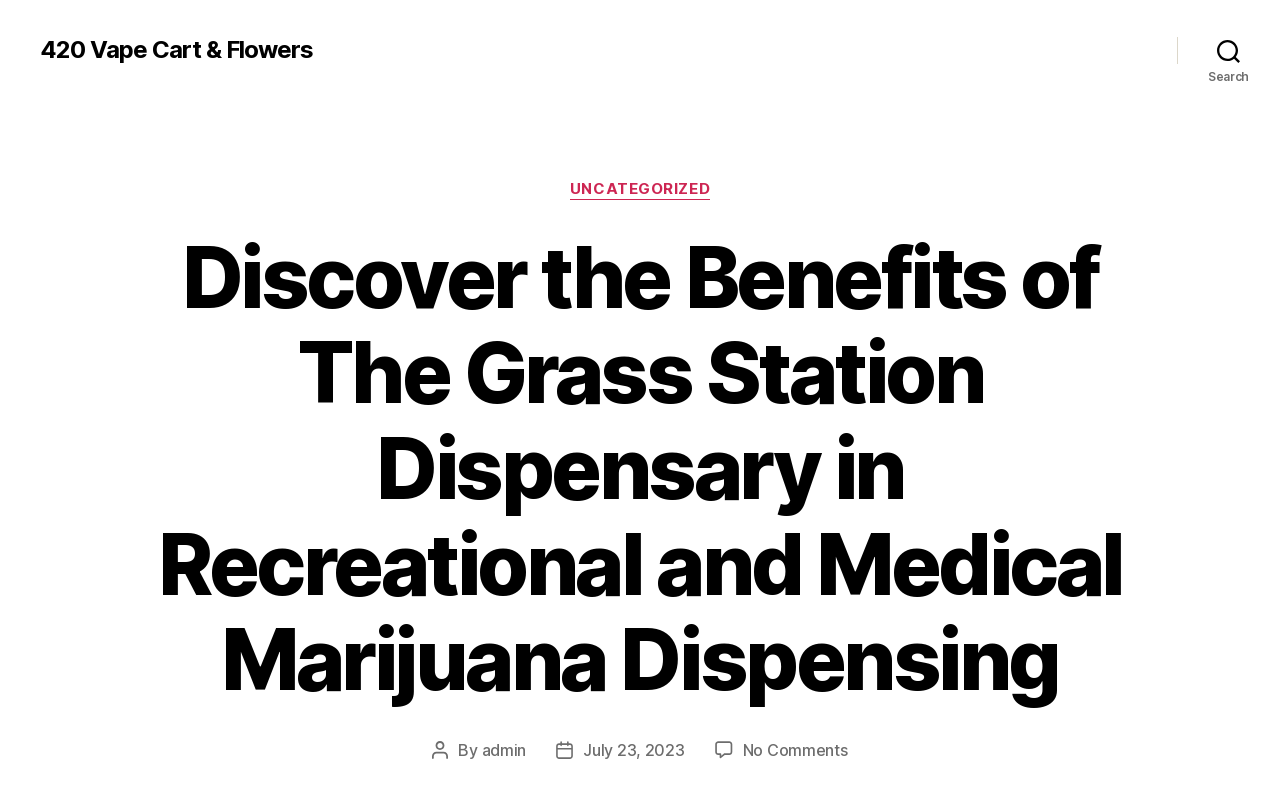When was the post published?
Examine the webpage screenshot and provide an in-depth answer to the question.

I found the answer by examining the 'Post date' section, which mentions 'July 23, 2023'.